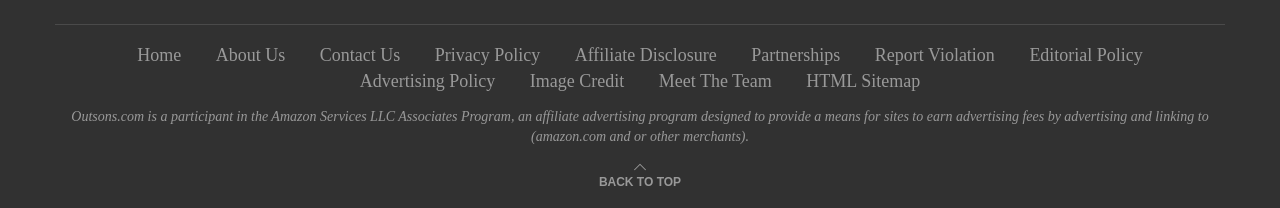Please reply to the following question using a single word or phrase: 
What is the first link on the top navigation bar?

Home